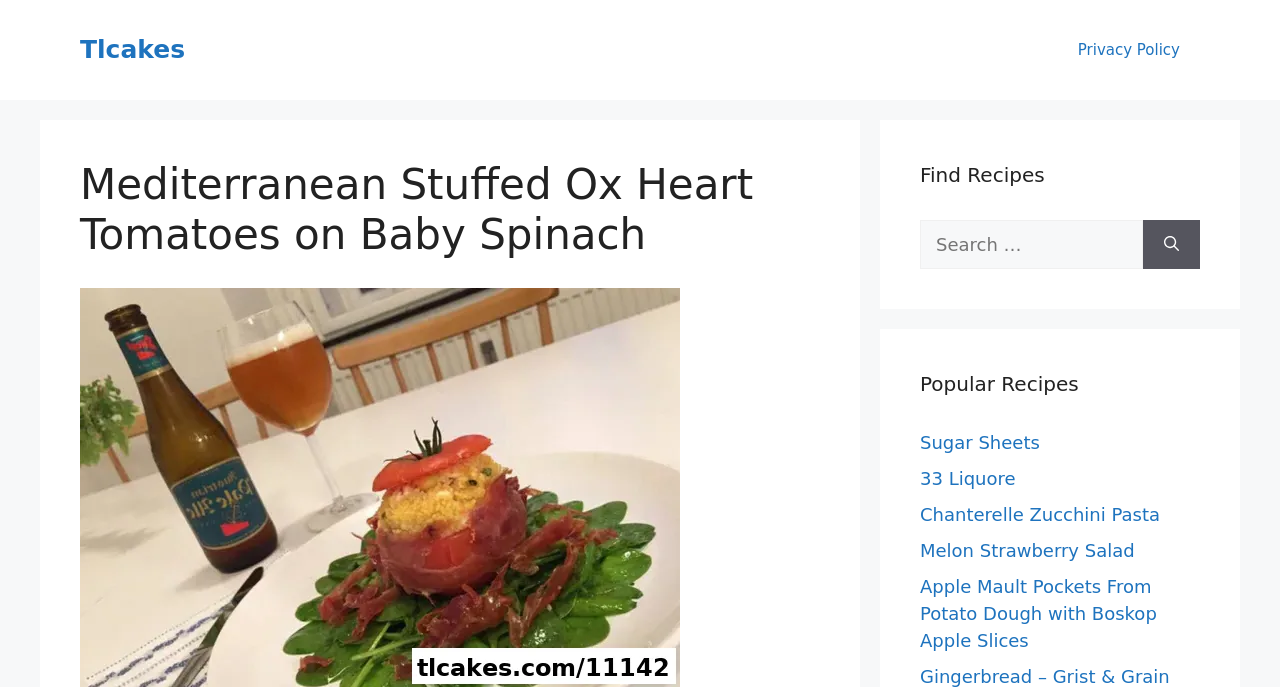Generate a thorough explanation of the webpage's elements.

This webpage is about a recipe for Mediterranean stuffed ox heart tomatoes on baby spinach. At the top of the page, there is a banner with the site's name, "Tlcakes", and a navigation menu with a link to the "Privacy Policy". Below the banner, there is a heading that displays the title of the recipe.

On the right side of the page, there is a complementary section that contains a search function. This section has a heading "Find Recipes" and a search box with a button labeled "Search". Below the search function, there is a list of popular recipes, each represented by a link. The popular recipes include "Sugar Sheets", "33 Liquore", "Chanterelle Zucchini Pasta", "Melon Strawberry Salad", "Apple Mault Pockets From Potato Dough with Boskop Apple Slices", and "Gingerbread – Grist & Grain".

The main content of the page, which is the recipe, is not explicitly described in the accessibility tree, but the meta description suggests that it includes instructions for preheating the oven and boiling a pot of water.